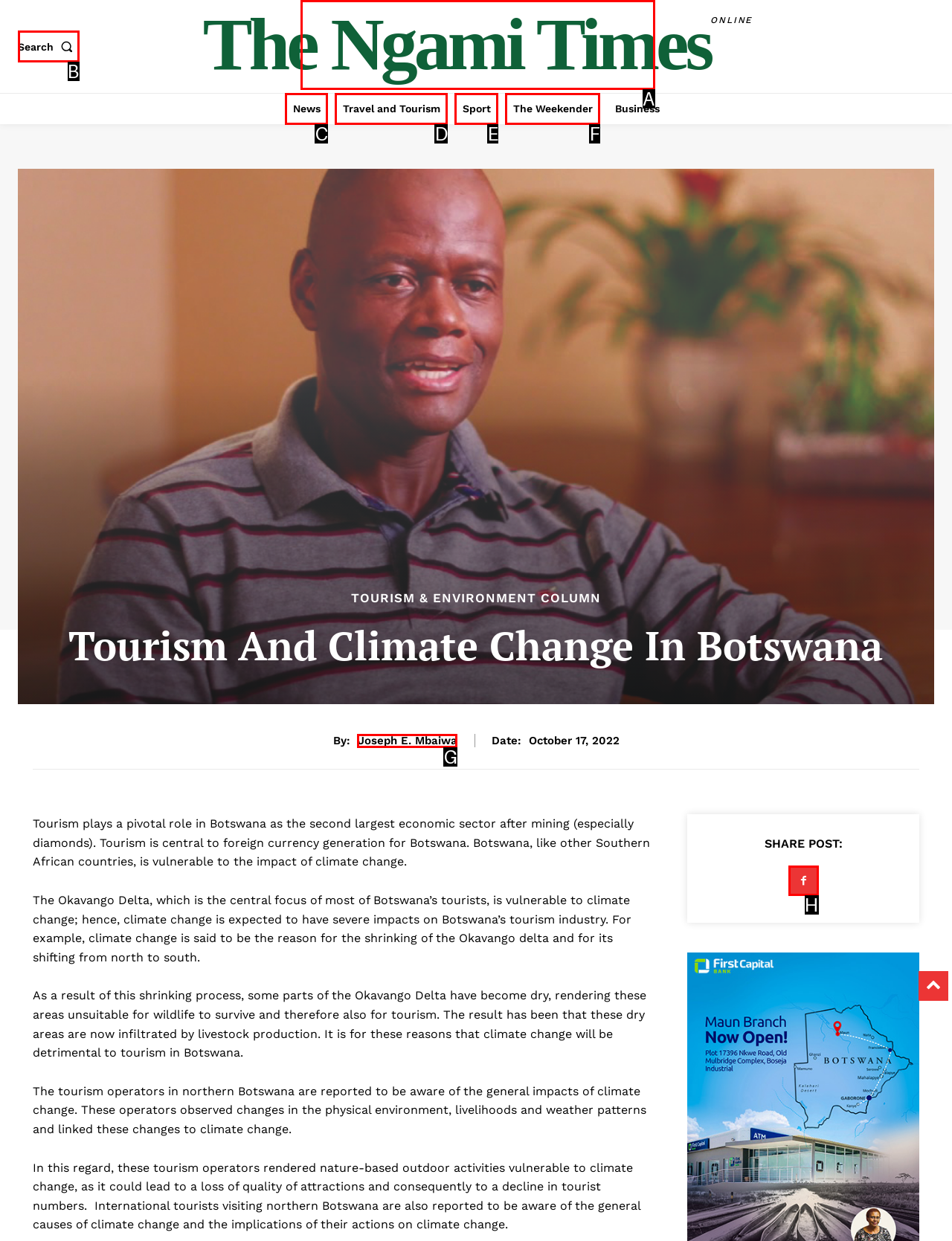Tell me which option best matches the description: Search
Answer with the option's letter from the given choices directly.

B